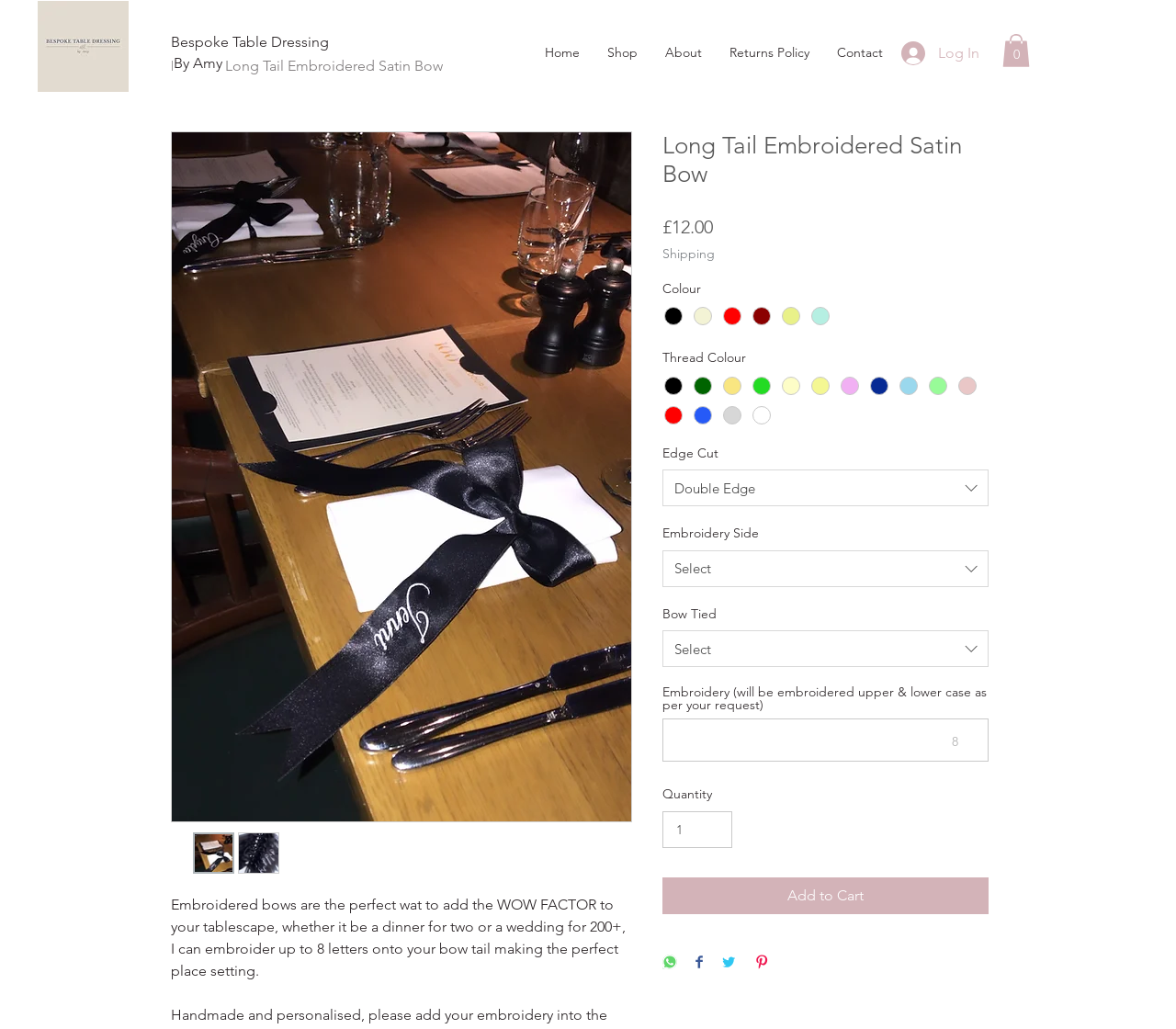From the given element description: "input value="1" aria-label="Quantity" value="1"", find the bounding box for the UI element. Provide the coordinates as four float numbers between 0 and 1, in the order [left, top, right, bottom].

[0.563, 0.788, 0.623, 0.824]